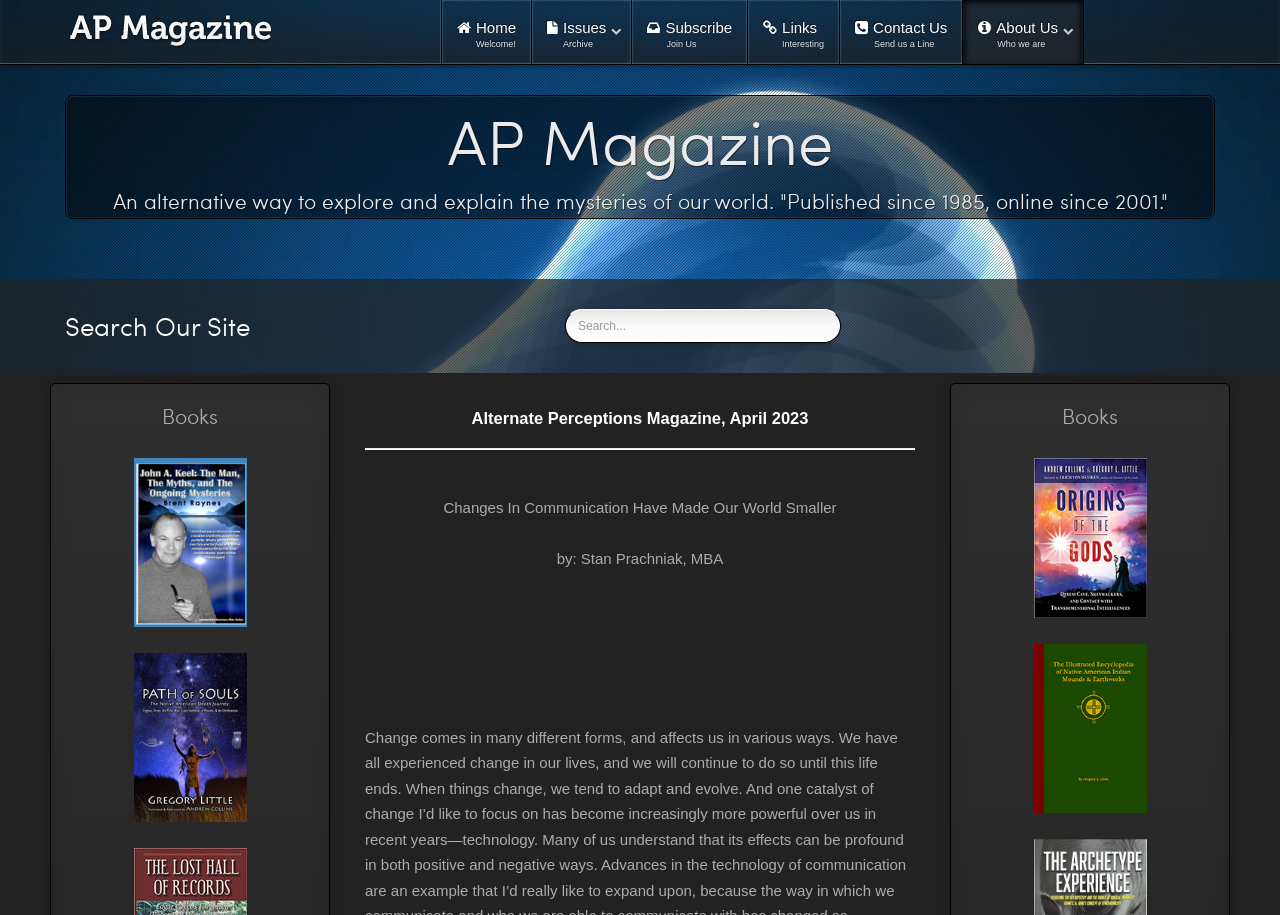Who is the author of the article?
Kindly give a detailed and elaborate answer to the question.

I found the answer by looking at the static text element with the content 'by: Stan Prachniak, MBA' which suggests that Stan Prachniak, MBA is the author of the article.